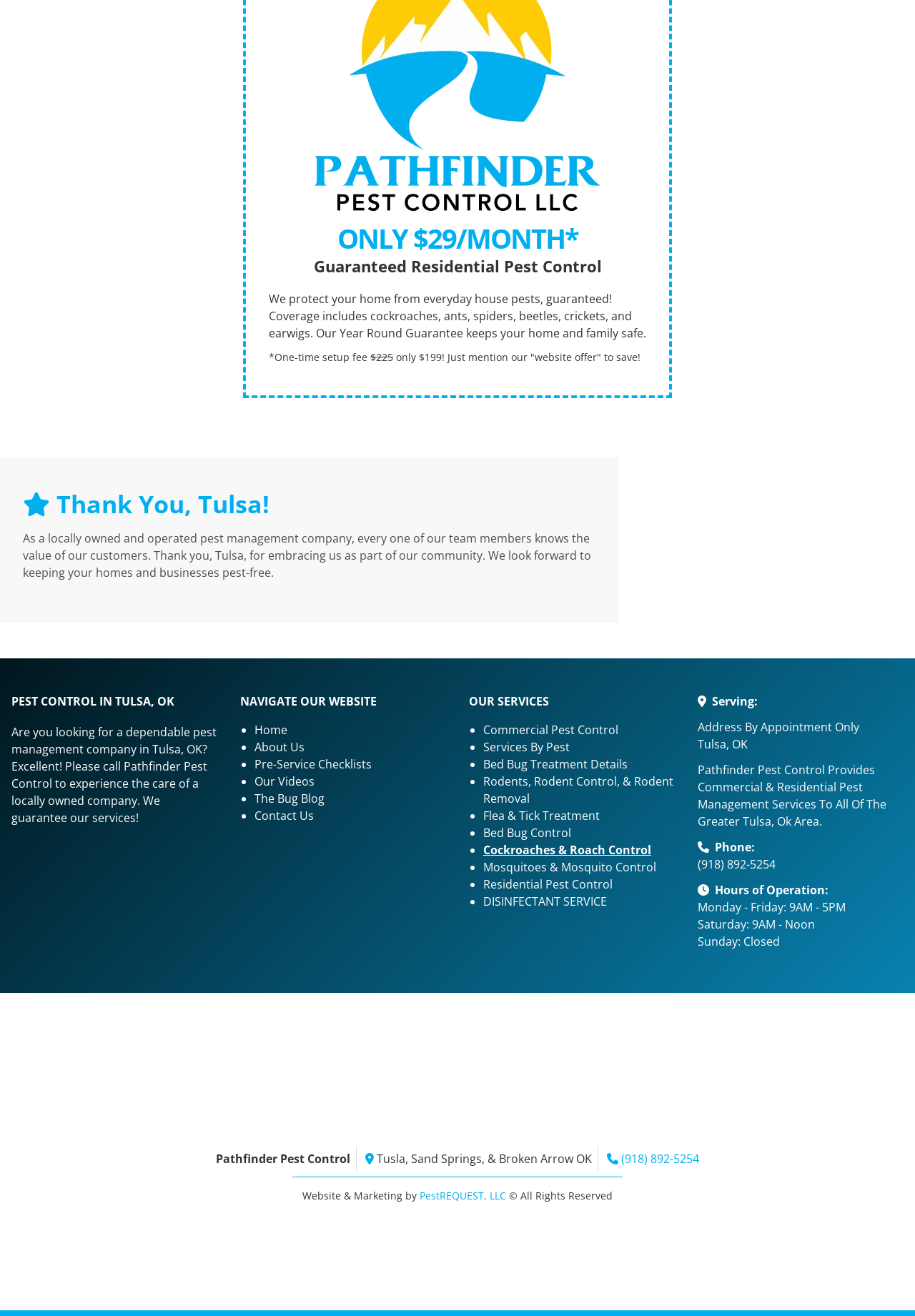What is the phone number of the company?
Answer the question in as much detail as possible.

The phone number of the company is (918) 892-5254, which is mentioned in the 'Contact Us' section of the webpage.